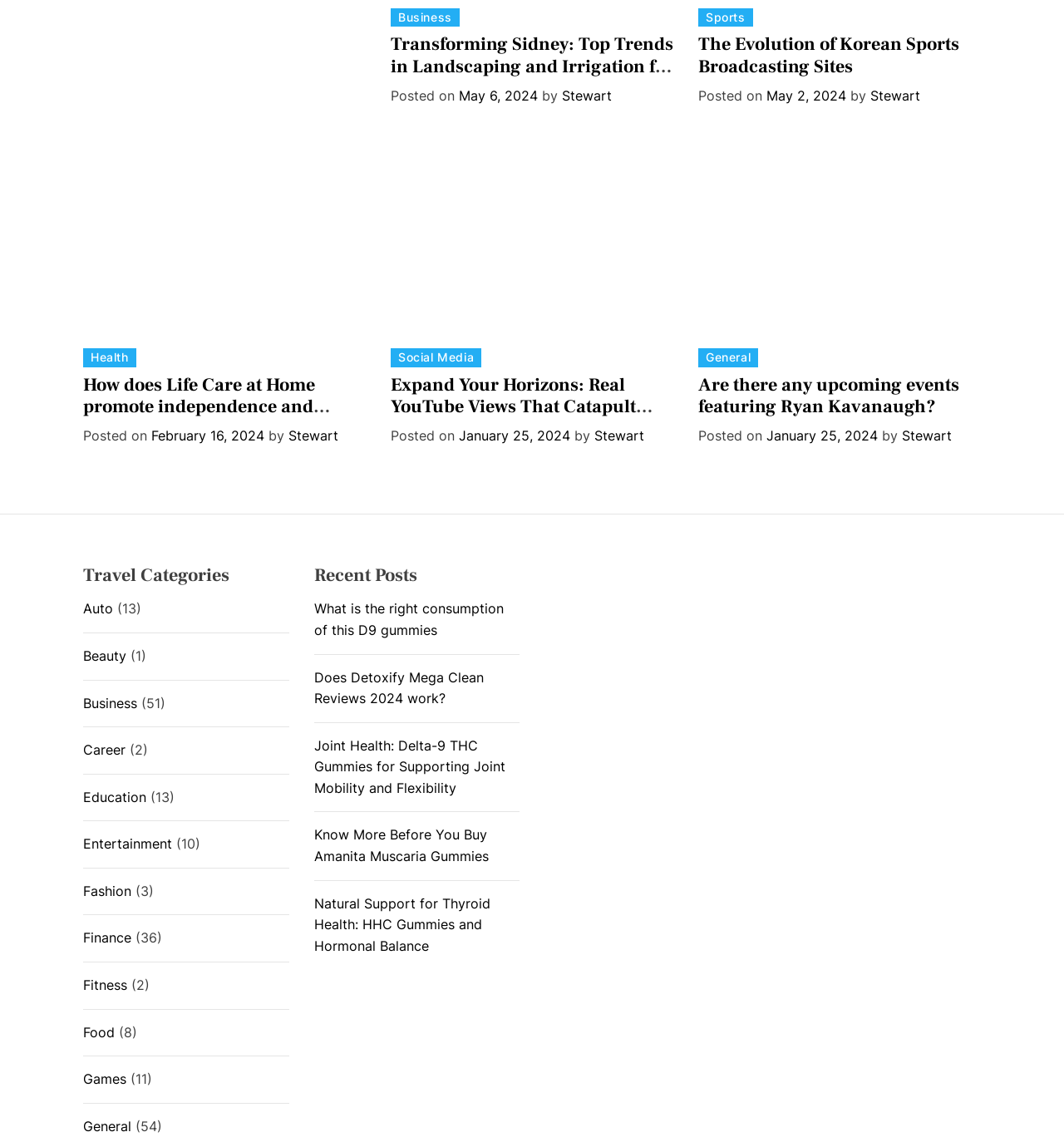Determine the bounding box coordinates for the region that must be clicked to execute the following instruction: "Click on the 'Business' category".

[0.367, 0.007, 0.432, 0.024]